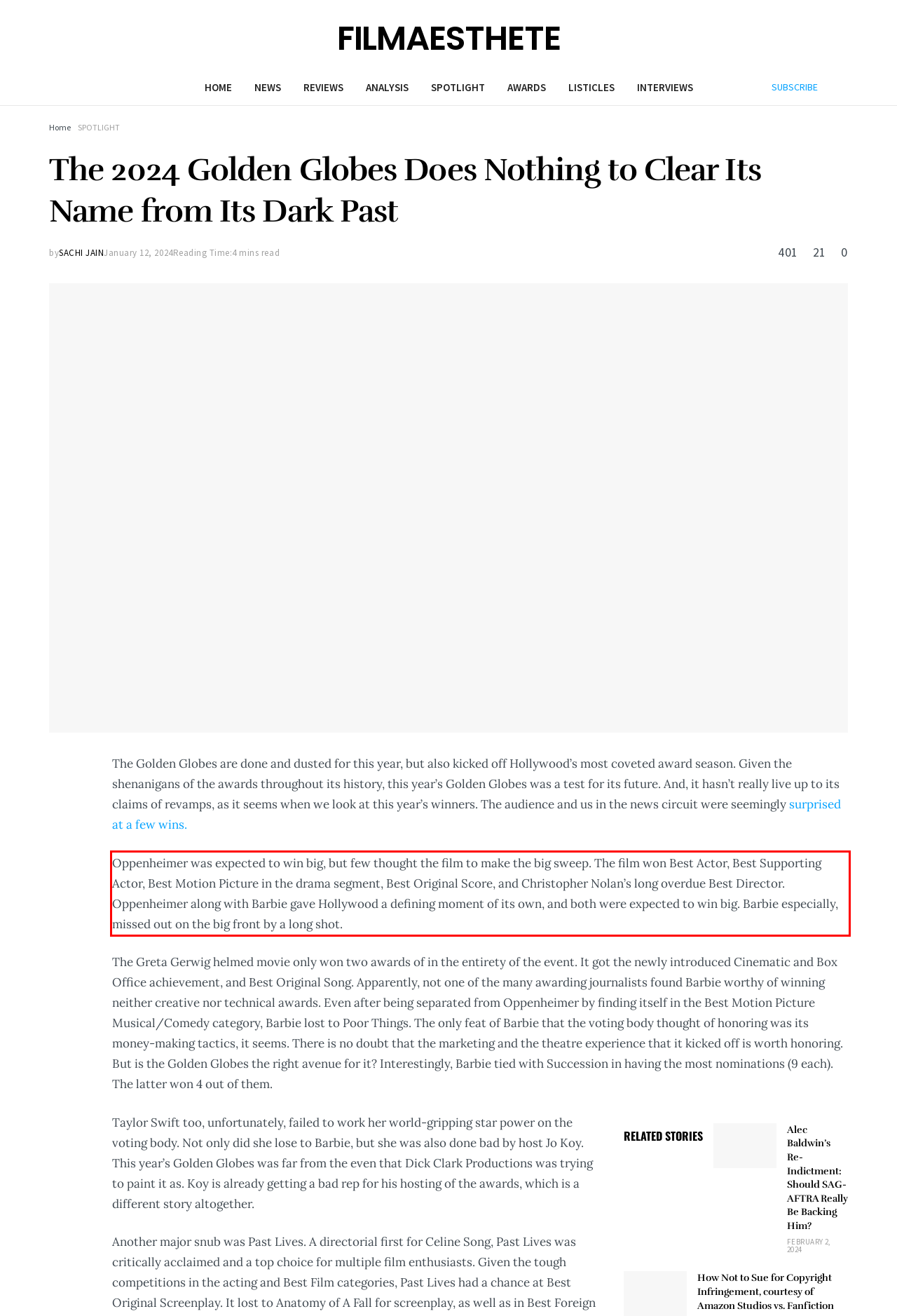The screenshot provided shows a webpage with a red bounding box. Apply OCR to the text within this red bounding box and provide the extracted content.

Oppenheimer was expected to win big, but few thought the film to make the big sweep. The film won Best Actor, Best Supporting Actor, Best Motion Picture in the drama segment, Best Original Score, and Christopher Nolan’s long overdue Best Director. Oppenheimer along with Barbie gave Hollywood a defining moment of its own, and both were expected to win big. Barbie especially, missed out on the big front by a long shot.